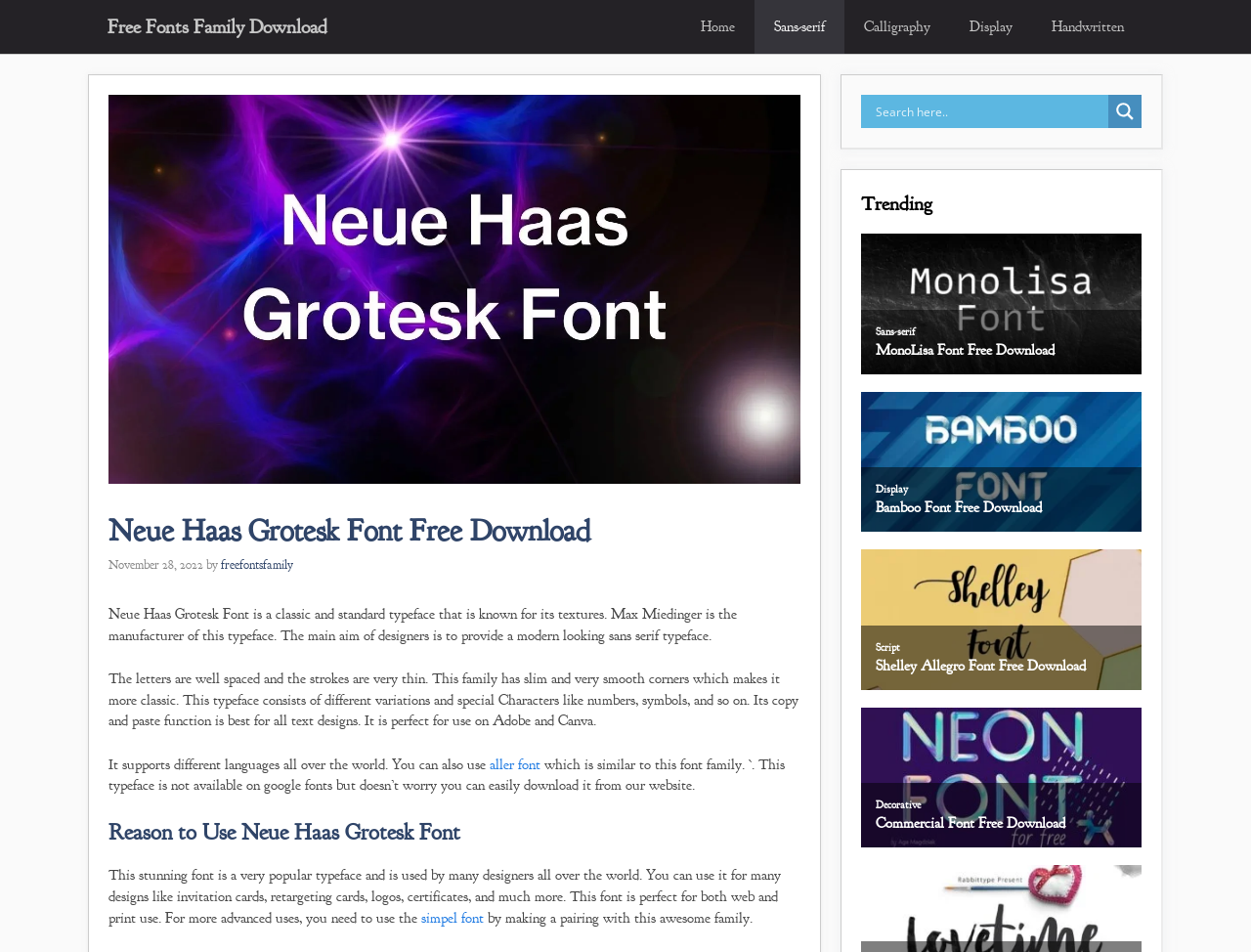Highlight the bounding box coordinates of the region I should click on to meet the following instruction: "Click on the 'Home' link".

[0.545, 0.0, 0.603, 0.056]